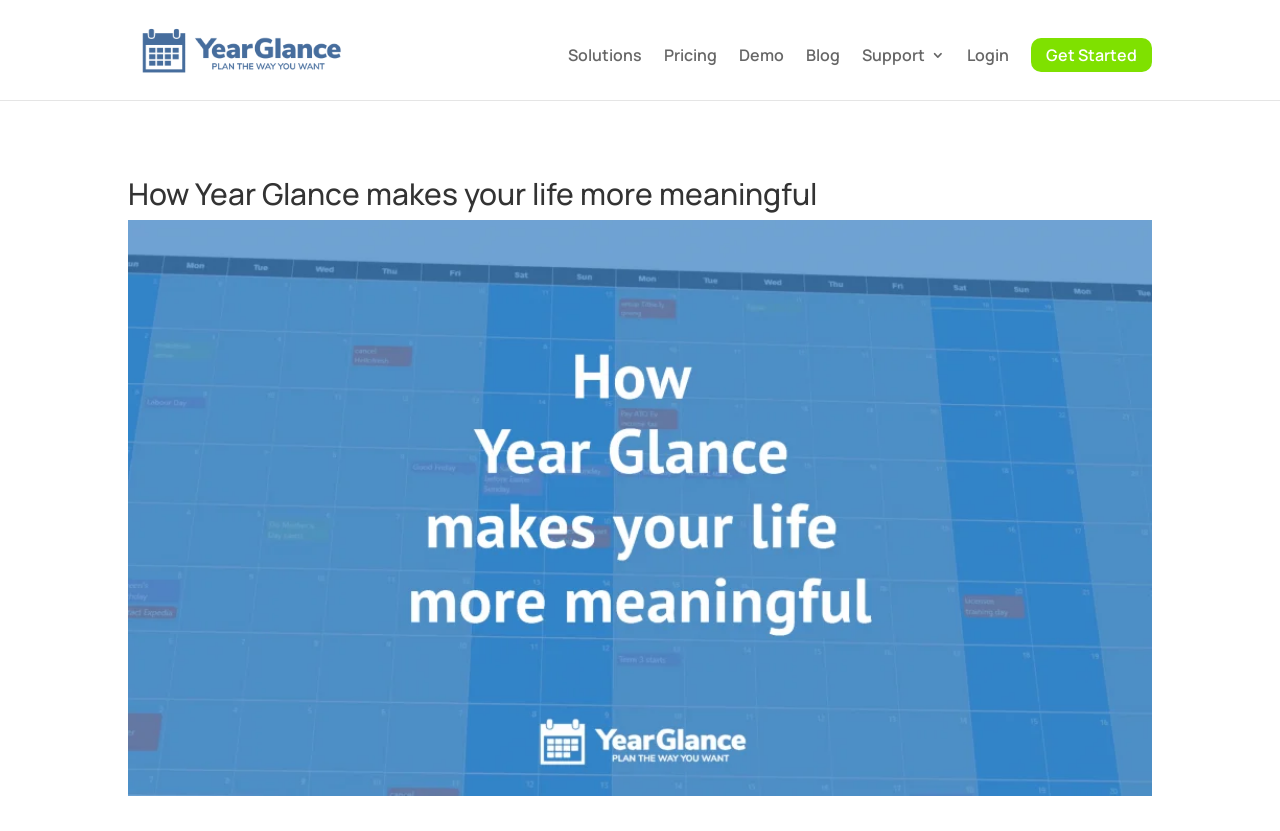Provide an in-depth caption for the webpage.

The webpage is about Year Glance, a tool that helps users plan their year with meaning. At the top left corner, there is a logo image of Year Glance, accompanied by a link with the same name. 

Below the logo, there is a navigation menu that spans across the top of the page, containing links to various sections such as Solutions, Pricing, Demo, Blog, Support, and Login. The Get Started link is located at the far right end of this menu.

The main content of the page is headed by a title "How Year Glance makes your life more meaningful", which is centered near the top of the page.